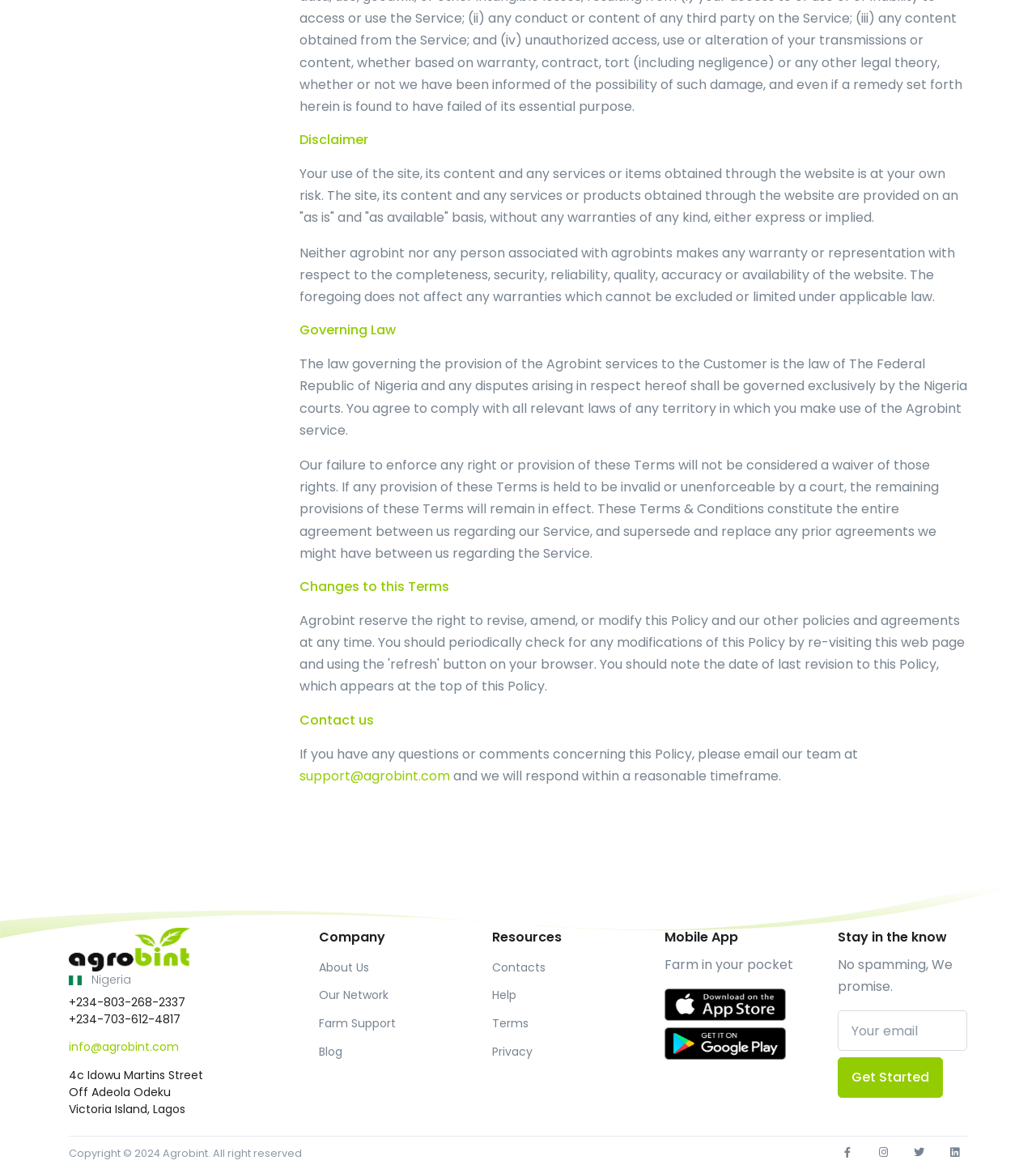What law governs the provision of Agrobint services?
Use the information from the screenshot to give a comprehensive response to the question.

The law governing the provision of Agrobint services to the Customer is the law of The Federal Republic of Nigeria, and any disputes arising in respect thereof shall be governed exclusively by the Nigeria courts.